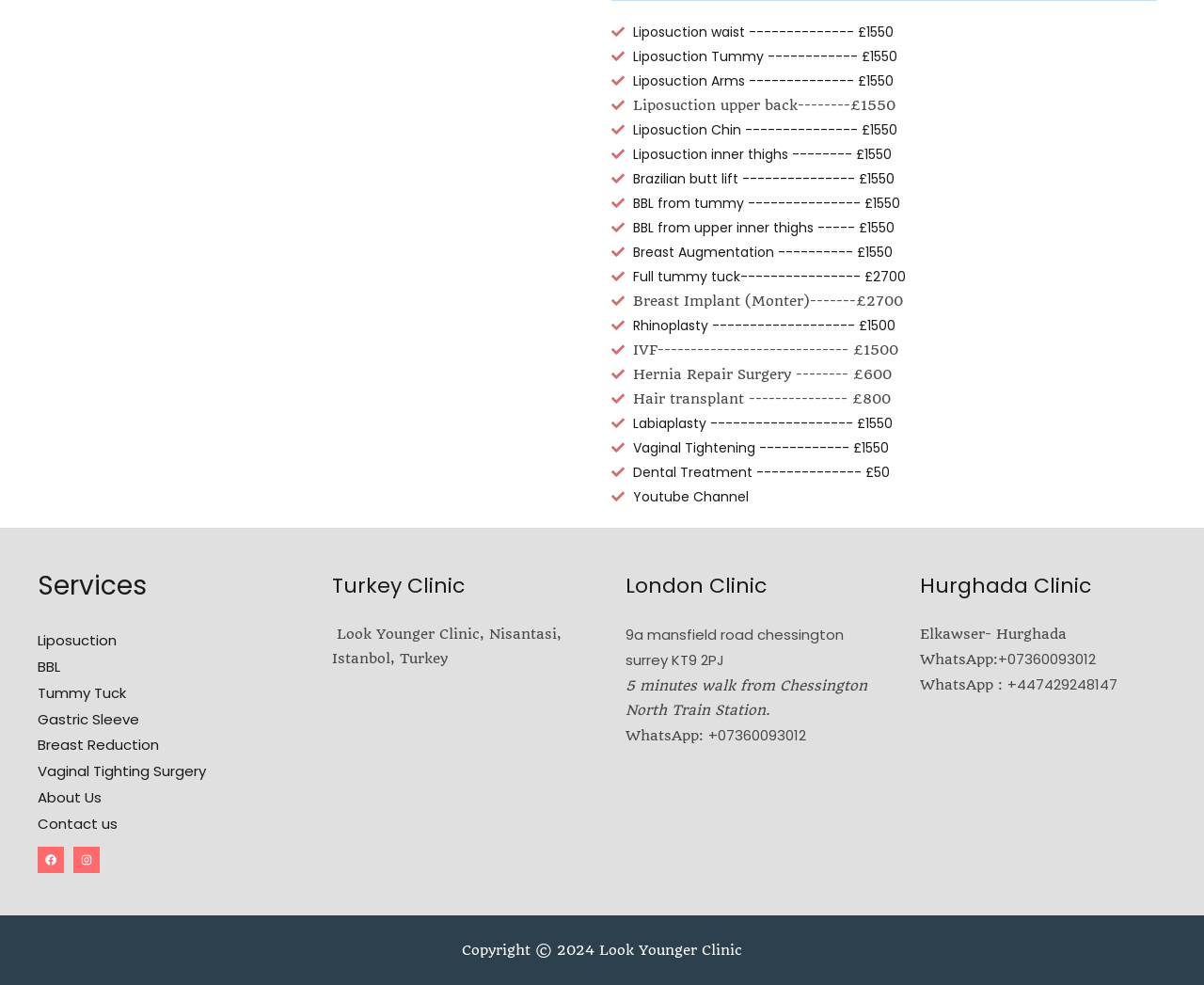Identify the bounding box coordinates of the region that should be clicked to execute the following instruction: "Click on Services link".

[0.031, 0.637, 0.236, 0.85]